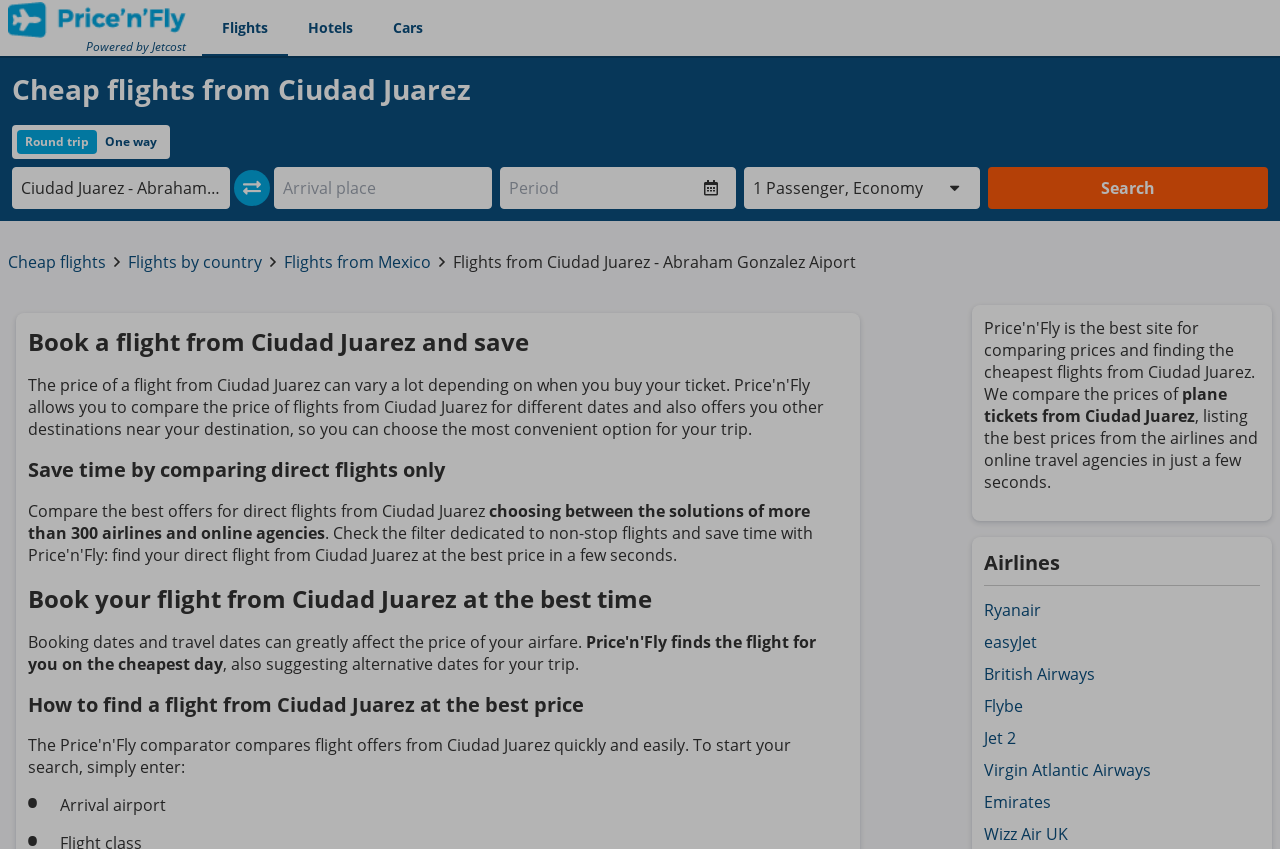Determine the bounding box coordinates of the clickable element to complete this instruction: "Search for flights". Provide the coordinates in the format of four float numbers between 0 and 1, [left, top, right, bottom].

[0.772, 0.197, 0.991, 0.246]